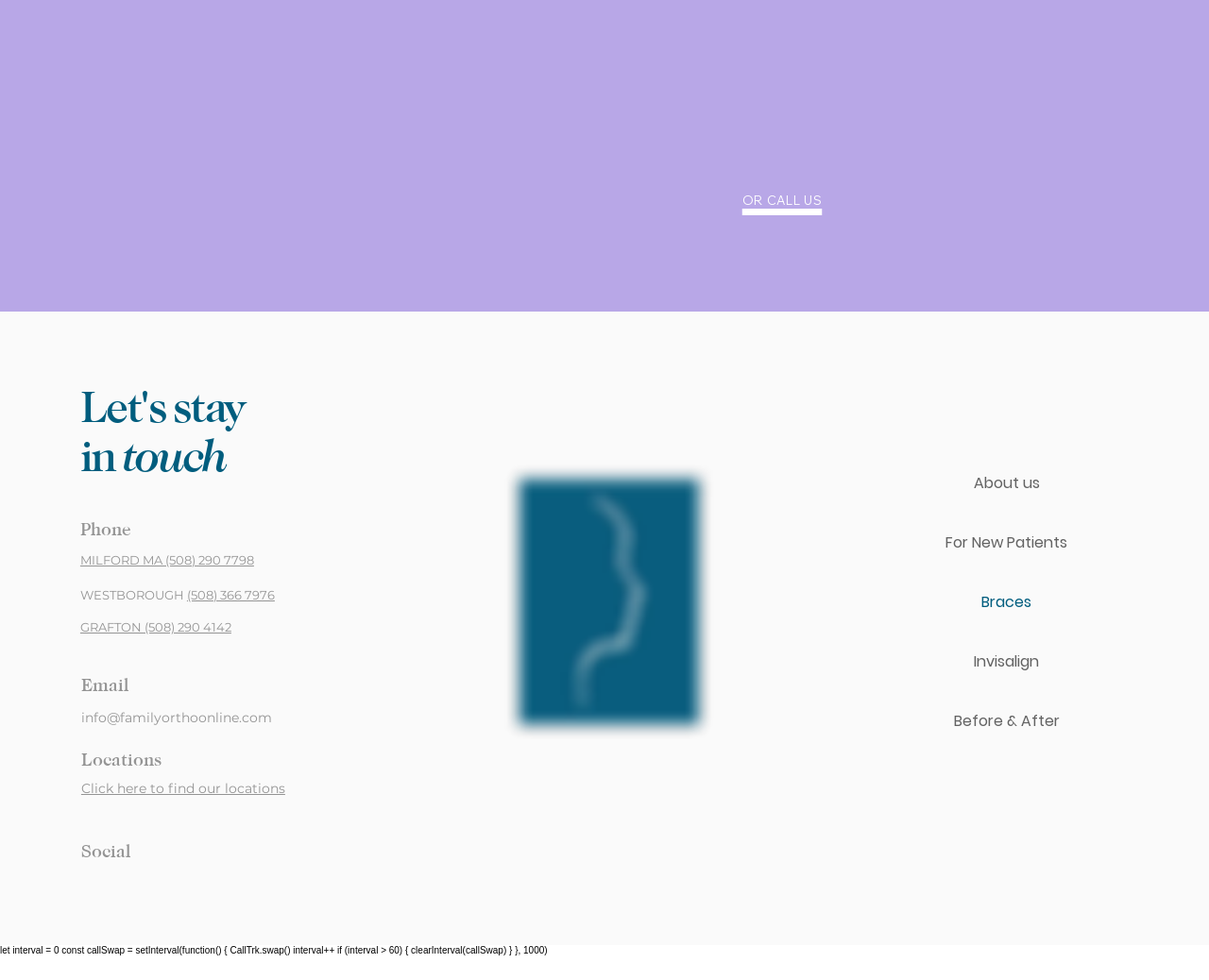What is the action that can be taken by clicking 'book now'?
Please ensure your answer is as detailed and informative as possible.

I inferred the action that can be taken by clicking 'book now' by considering the context of the webpage, which appears to be a orthodontics office. It is likely that clicking 'book now' would allow a user to book an appointment with the office.